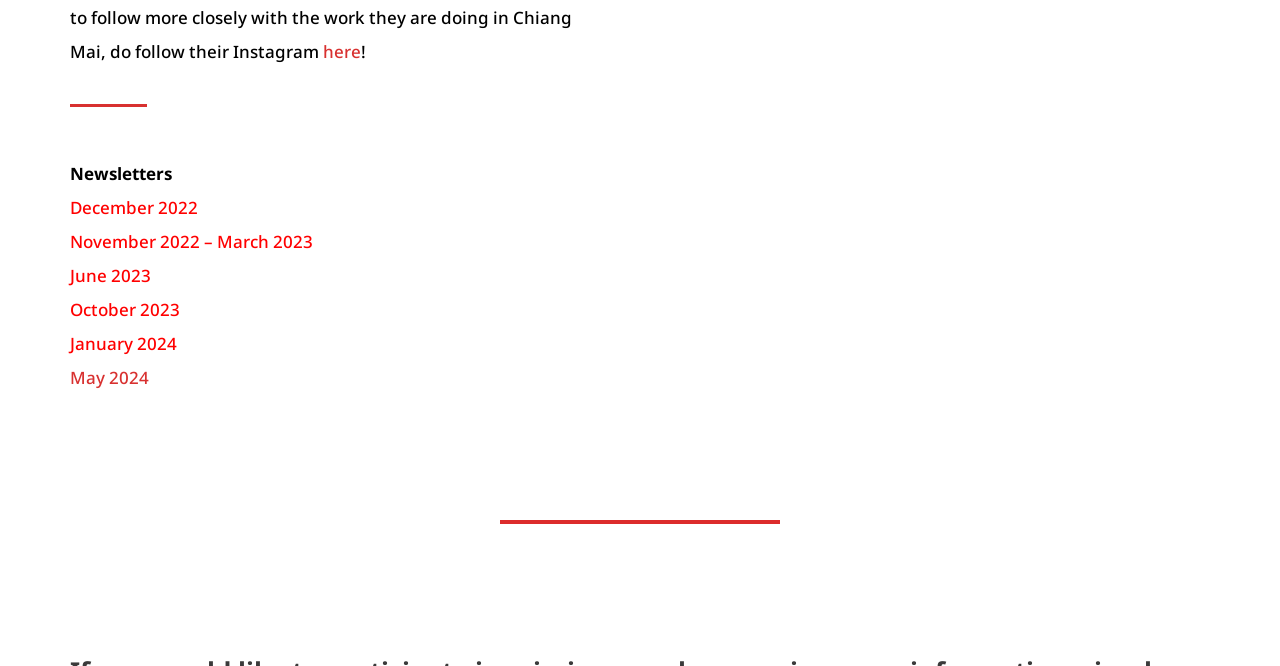What is the text next to the 'here' link?
Look at the image and answer with only one word or phrase.

!